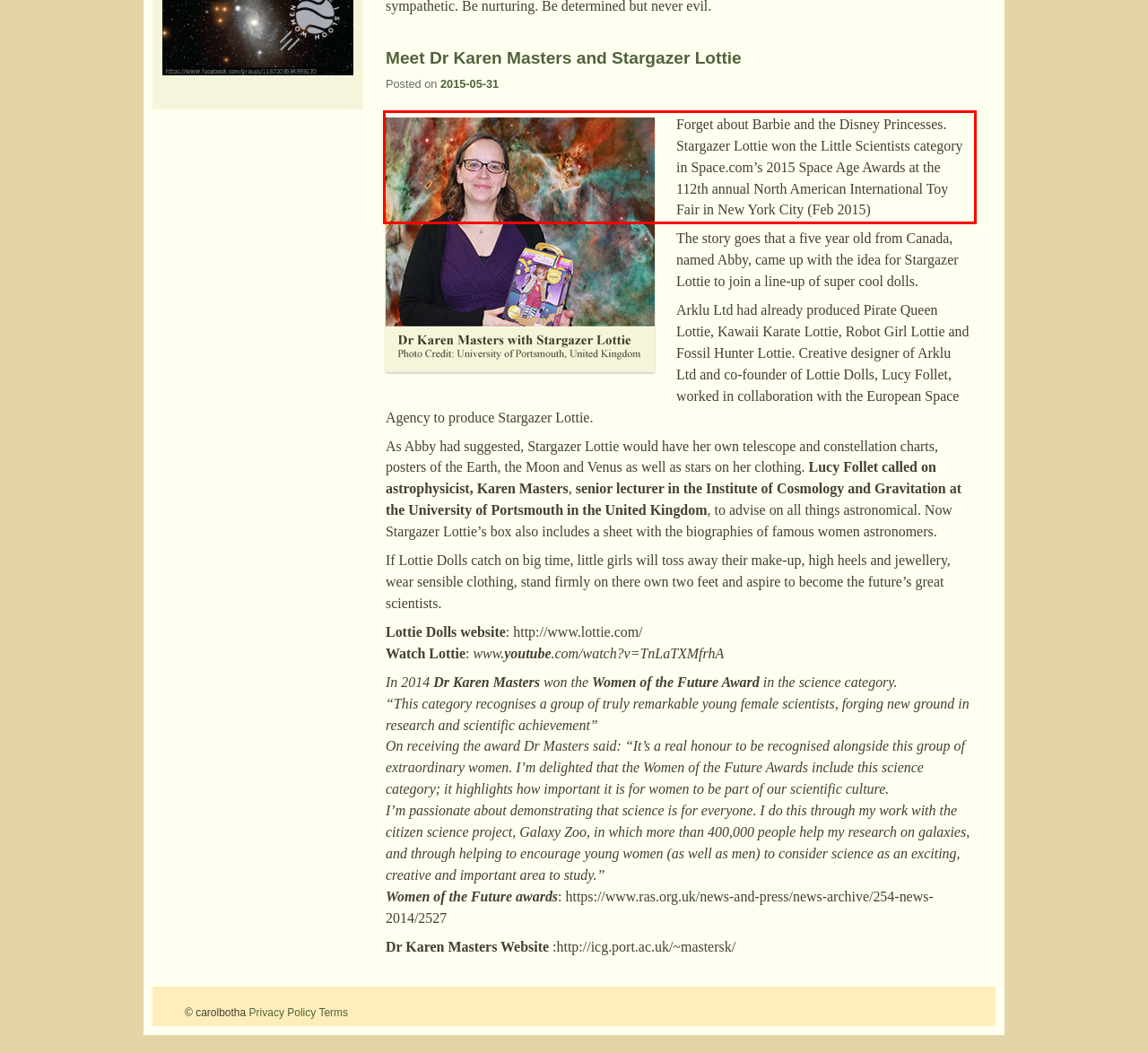Please perform OCR on the UI element surrounded by the red bounding box in the given webpage screenshot and extract its text content.

Forget about Barbie and the Disney Princesses. Stargazer Lottie won the Little Scientists category in Space.com’s 2015 Space Age Awards at the 112th annual North American International Toy Fair in New York City (Feb 2015)